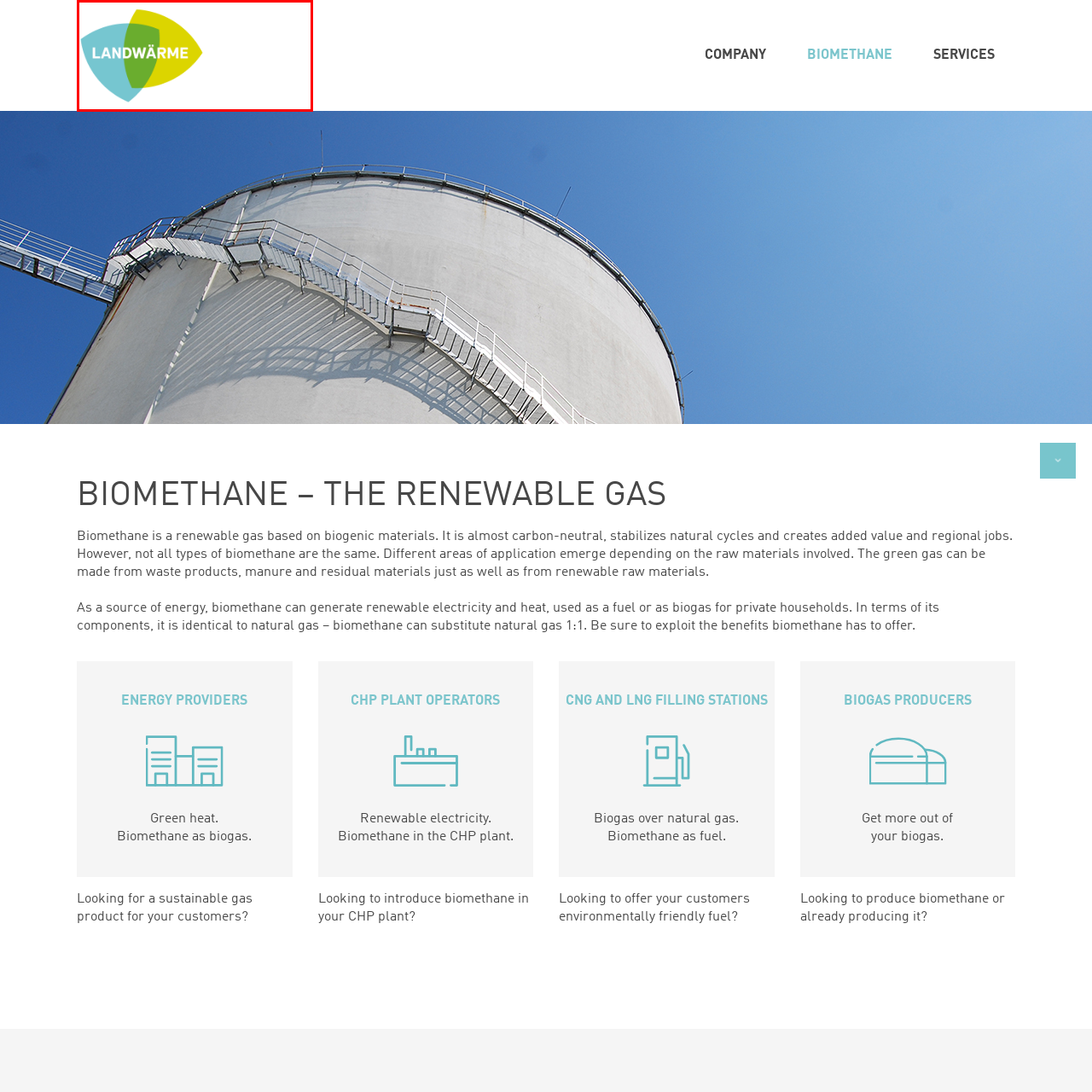Look at the image enclosed within the red outline and answer the question with a single word or phrase:
What colors are used in the logo?

Blue, green, and yellow